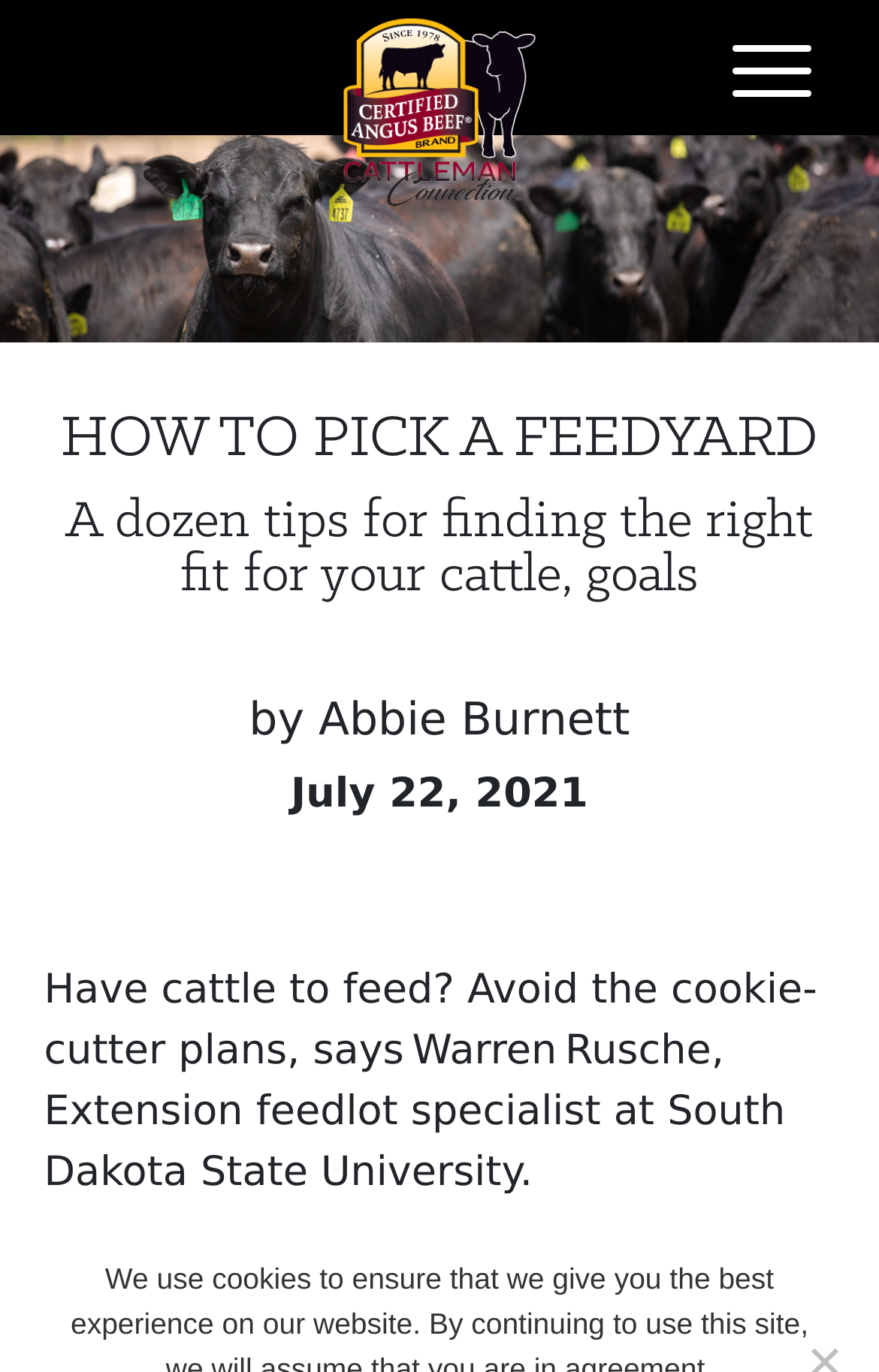Respond with a single word or short phrase to the following question: 
What is the institution affiliated with Warren Rusche?

South Dakota State University